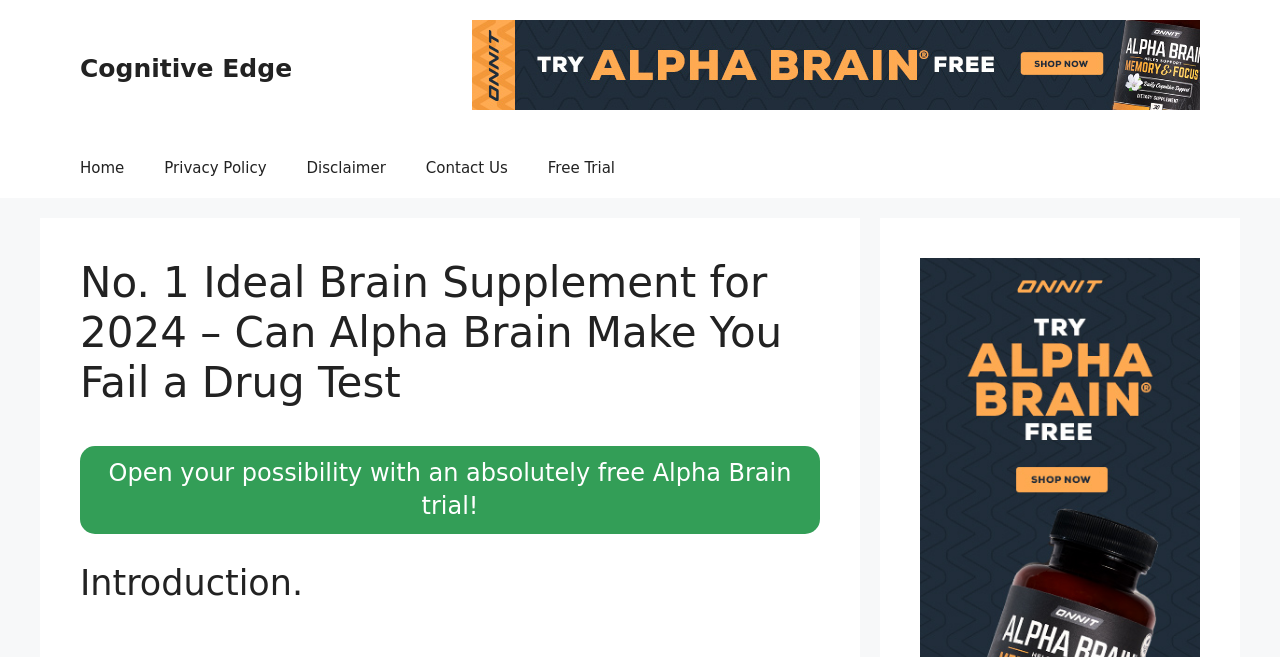Analyze the image and give a detailed response to the question:
What is the purpose of the free trial?

The link 'Open your possibility with an absolutely free Alpha Brain trial!' suggests that the free trial is intended to allow users to experience the benefits of Alpha Brain and unlock their mind's potential.